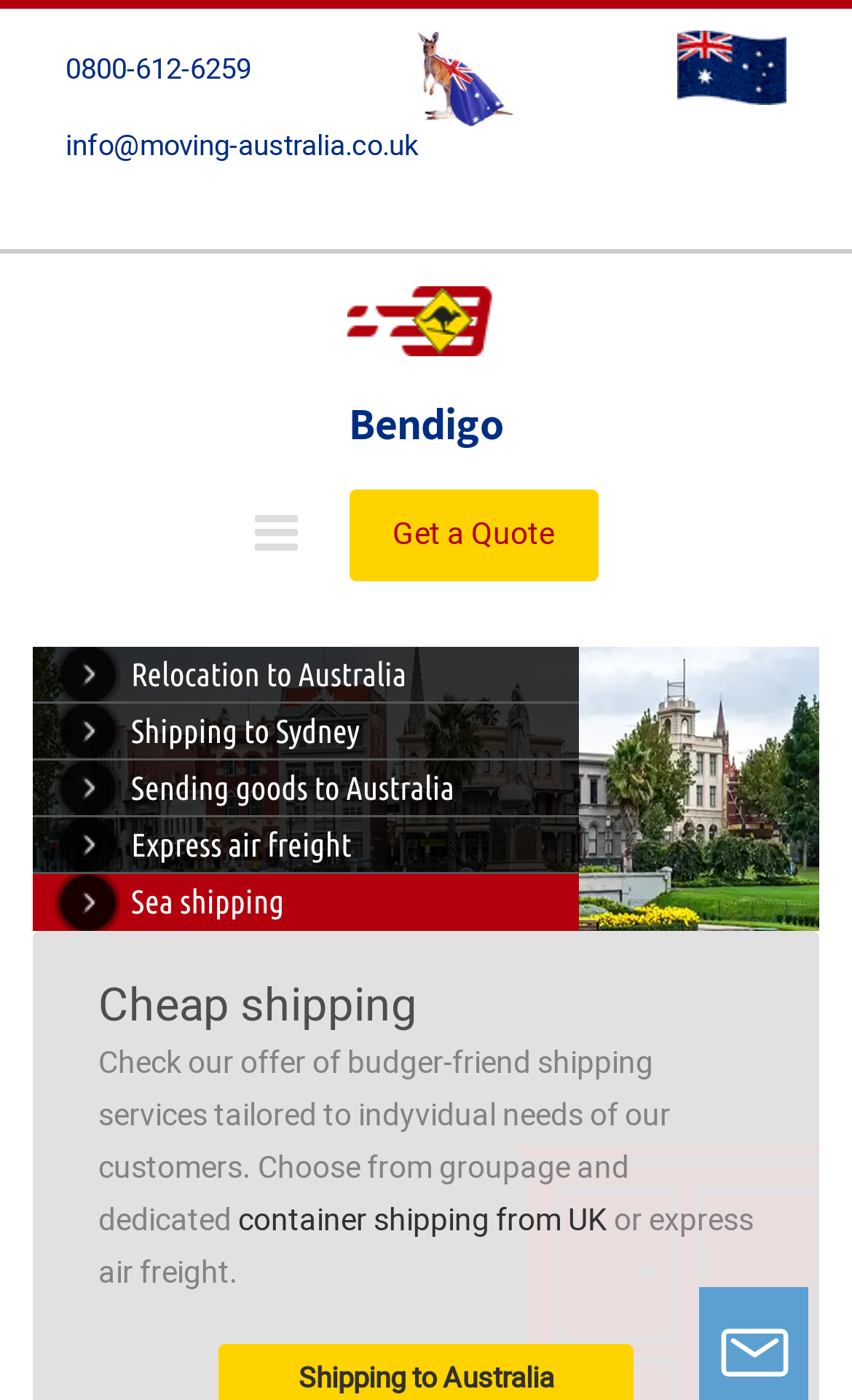Please find the top heading of the webpage and generate its text.

Shipping to Bendigo